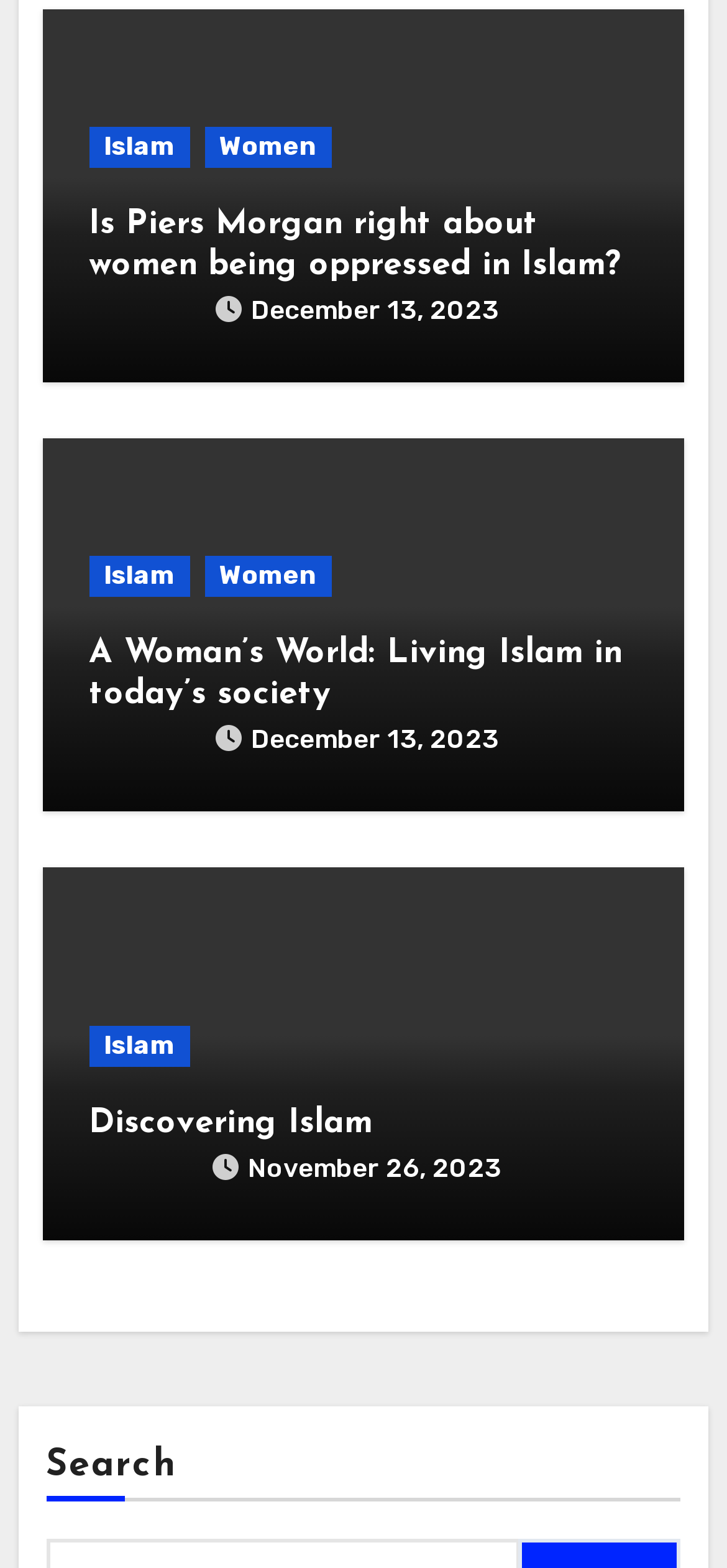Given the webpage screenshot, identify the bounding box of the UI element that matches this description: "December 13, 2023".

[0.345, 0.187, 0.686, 0.208]